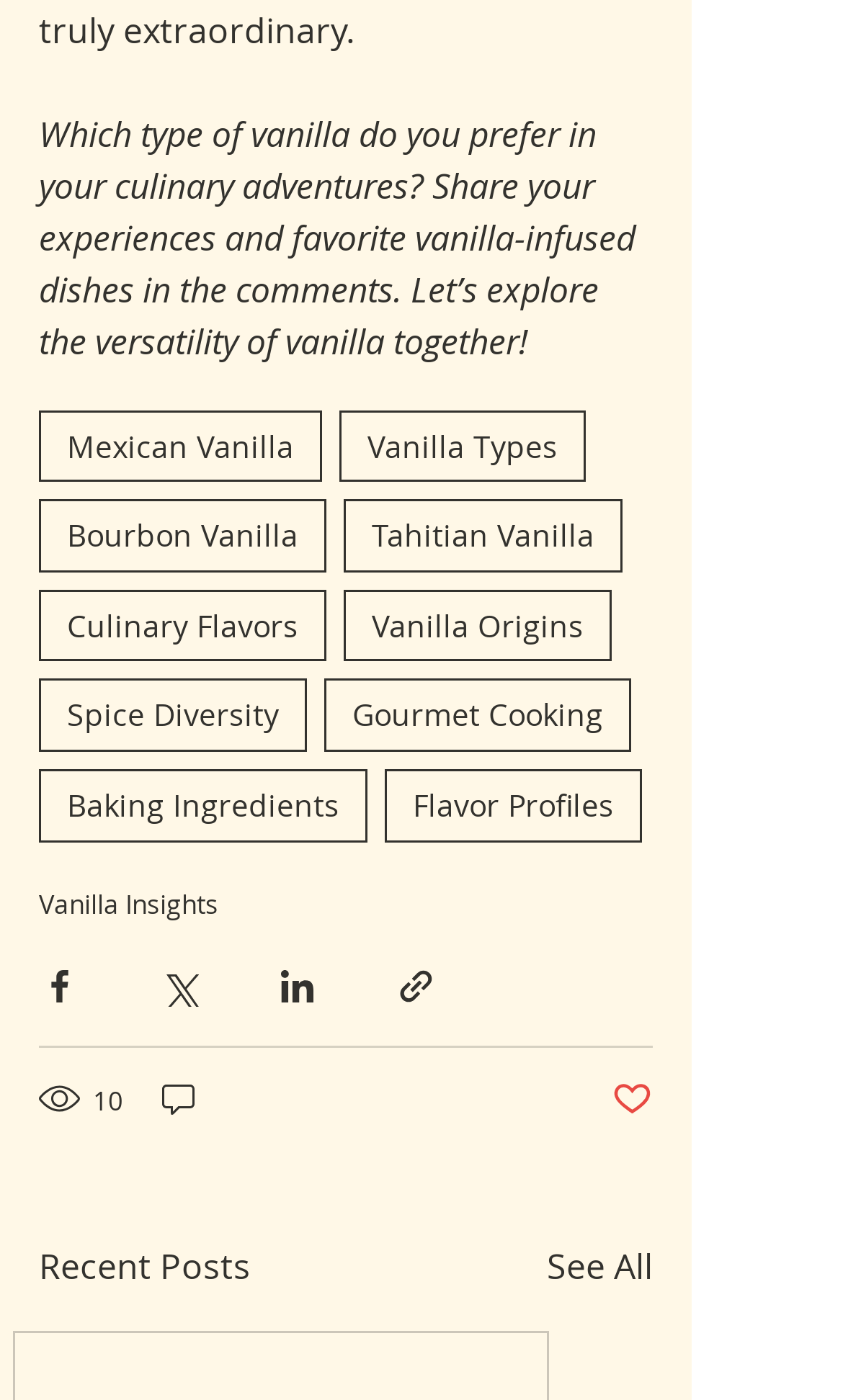Find the bounding box coordinates of the UI element according to this description: "Baking Ingredients".

[0.046, 0.549, 0.436, 0.601]